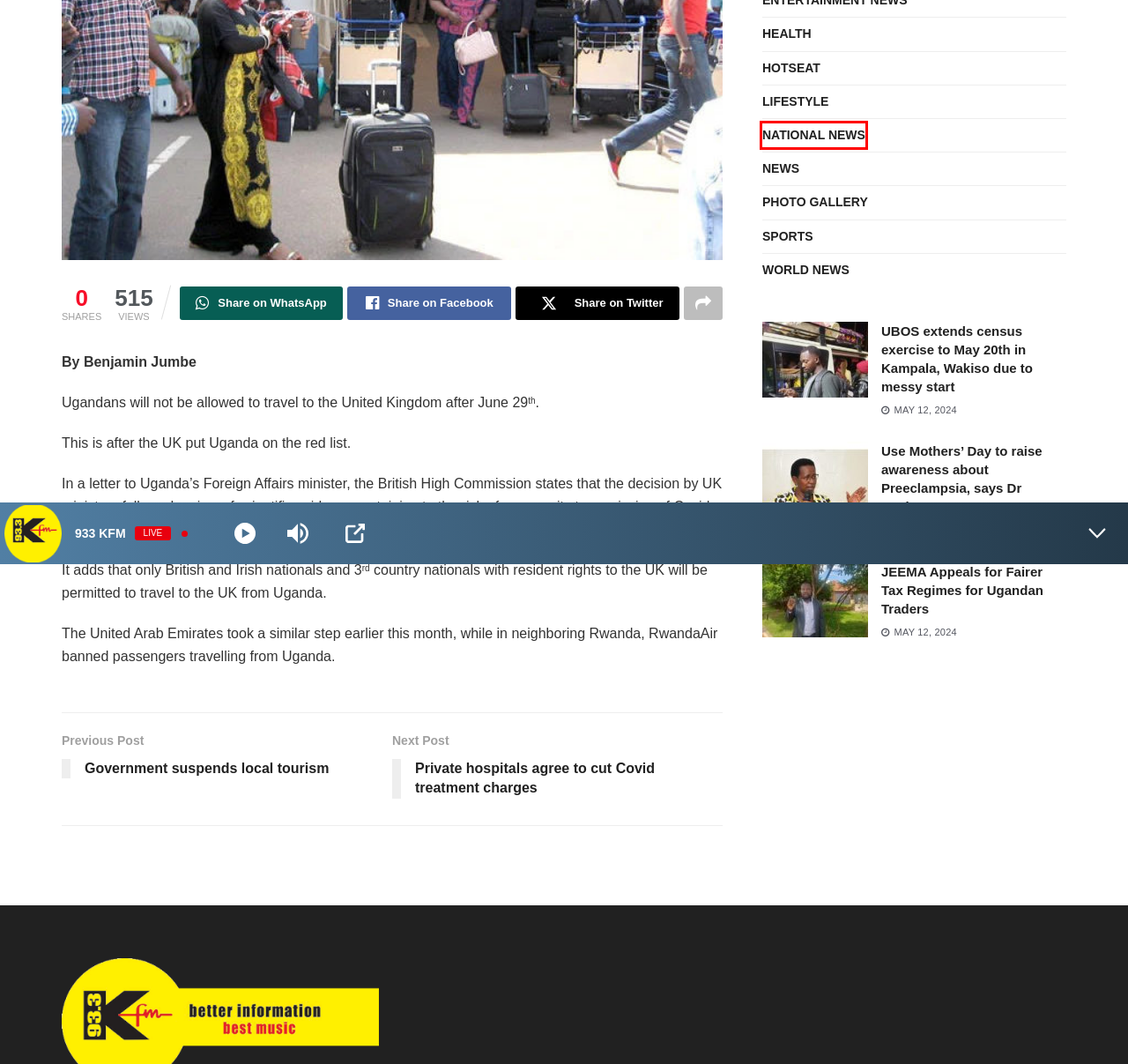A screenshot of a webpage is given, marked with a red bounding box around a UI element. Please select the most appropriate webpage description that fits the new page after clicking the highlighted element. Here are the candidates:
A. Private hospitals agree to cut Covid treatment charges – 93.3 KFM
B. UBOS extends census exercise to May 20th in Kampala, Wakiso due to messy start – 93.3 KFM
C. JEEMA Appeals for Fairer Tax Regimes for Ugandan Traders – 93.3 KFM
D. Use Mothers’ Day to raise awareness about Preeclampsia, says Dr Atwine – 93.3 KFM
E. World News – 93.3 KFM
F. National News – 93.3 KFM
G. Lifestyle – 93.3 KFM
H. Sports – 93.3 KFM

F